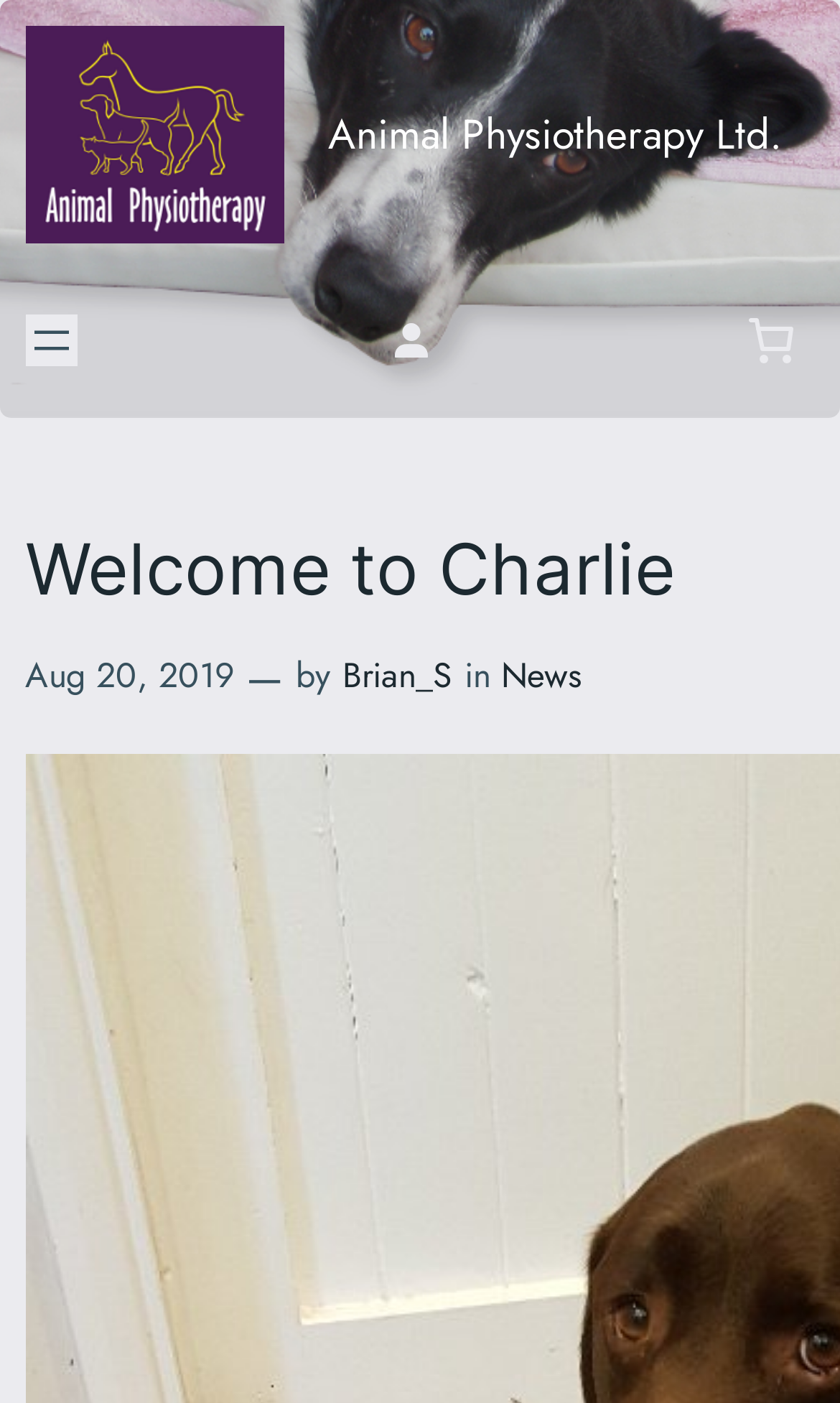Identify the bounding box coordinates for the UI element described as follows: "News". Ensure the coordinates are four float numbers between 0 and 1, formatted as [left, top, right, bottom].

[0.597, 0.464, 0.692, 0.499]